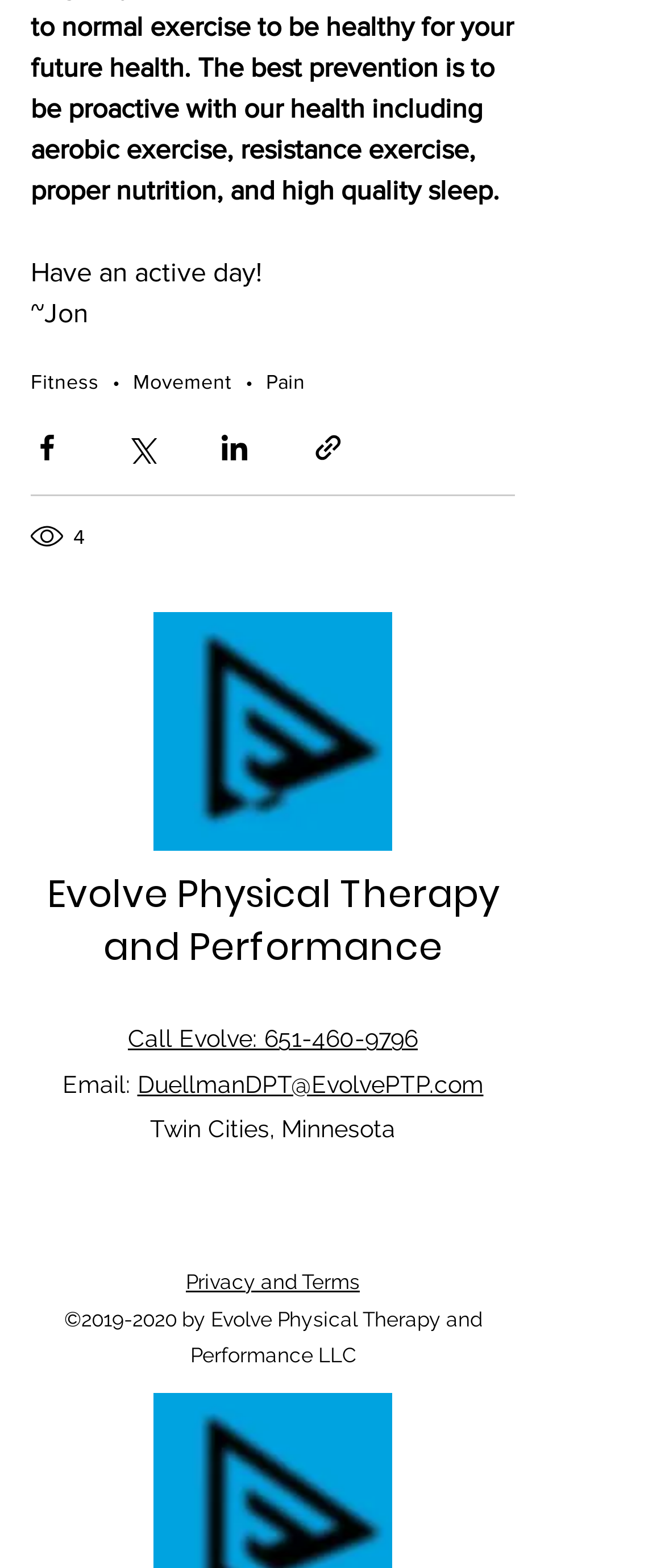Give a one-word or one-phrase response to the question:
What is the location of Evolve?

Twin Cities, Minnesota